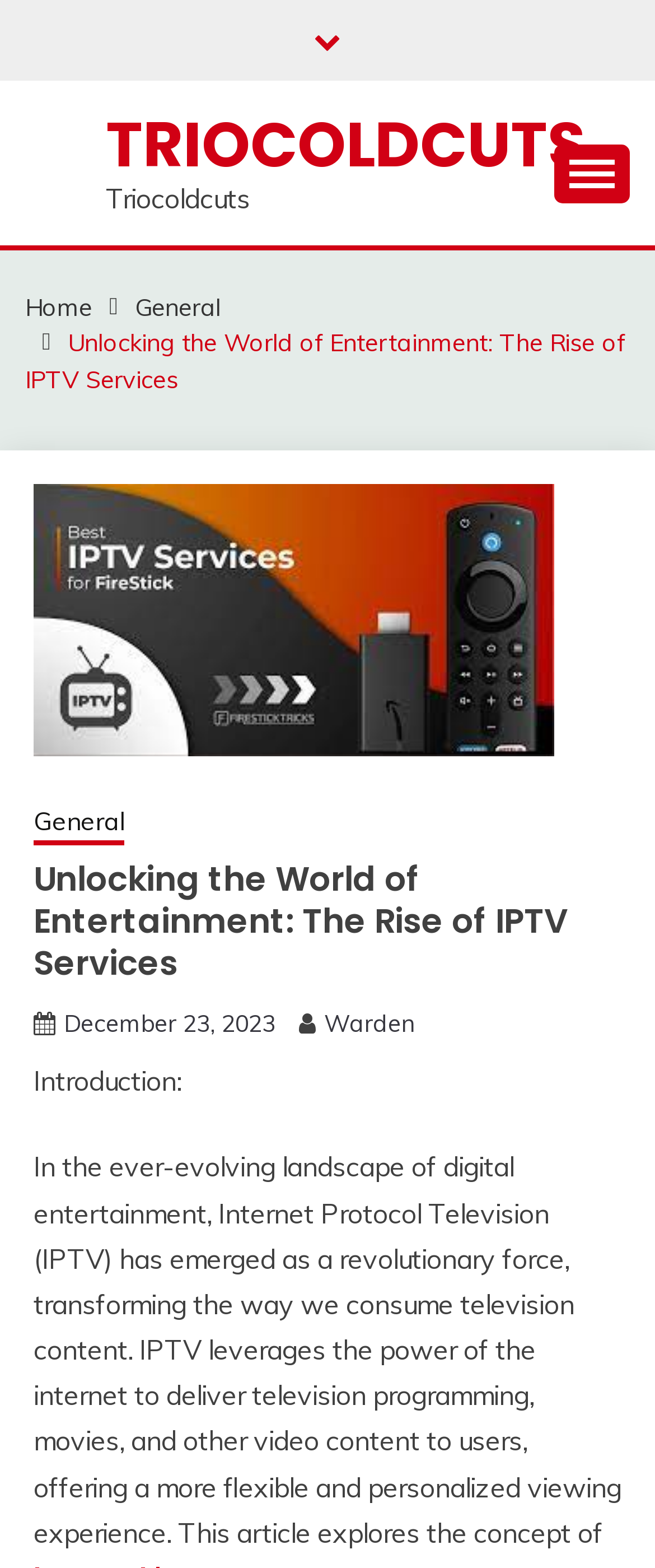Locate the bounding box coordinates of the element to click to perform the following action: 'Click the December 23, 2023 link'. The coordinates should be given as four float values between 0 and 1, in the form of [left, top, right, bottom].

[0.097, 0.643, 0.421, 0.663]